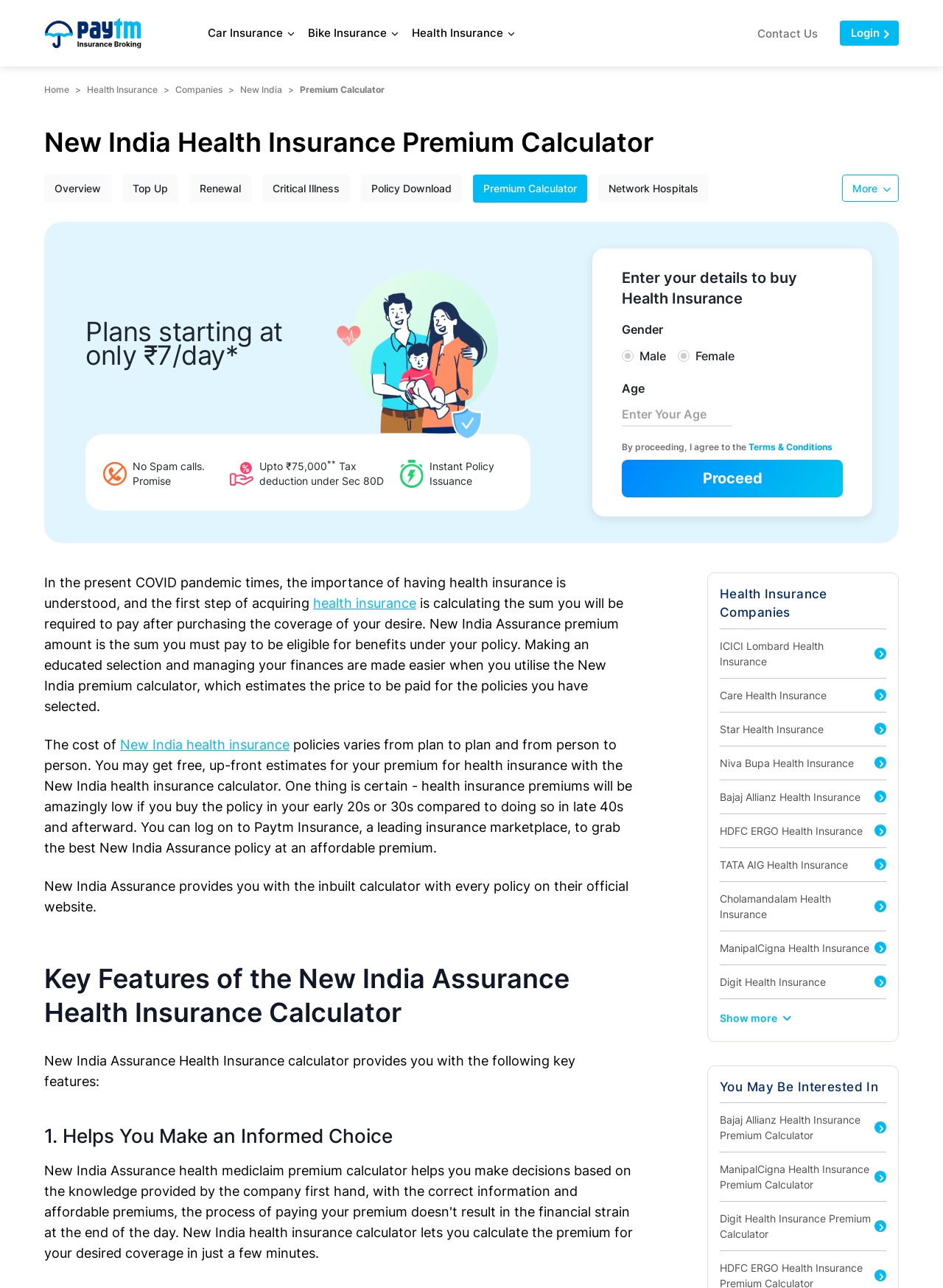Specify the bounding box coordinates for the region that must be clicked to perform the given instruction: "Enter your age in the input field".

[0.659, 0.313, 0.777, 0.331]